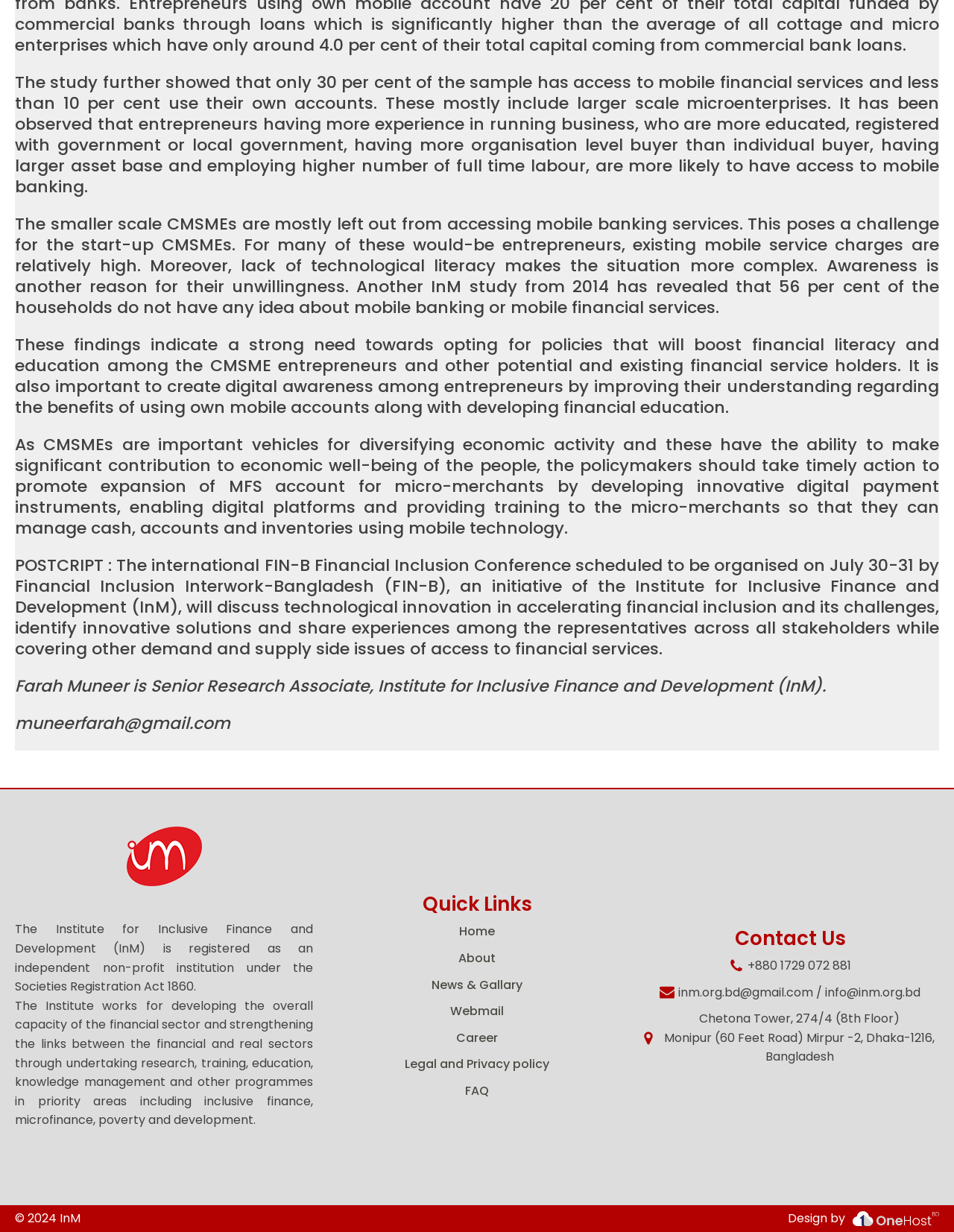Identify the bounding box coordinates of the region that needs to be clicked to carry out this instruction: "Check Contact Us". Provide these coordinates as four float numbers ranging from 0 to 1, i.e., [left, top, right, bottom].

[0.77, 0.751, 0.886, 0.773]